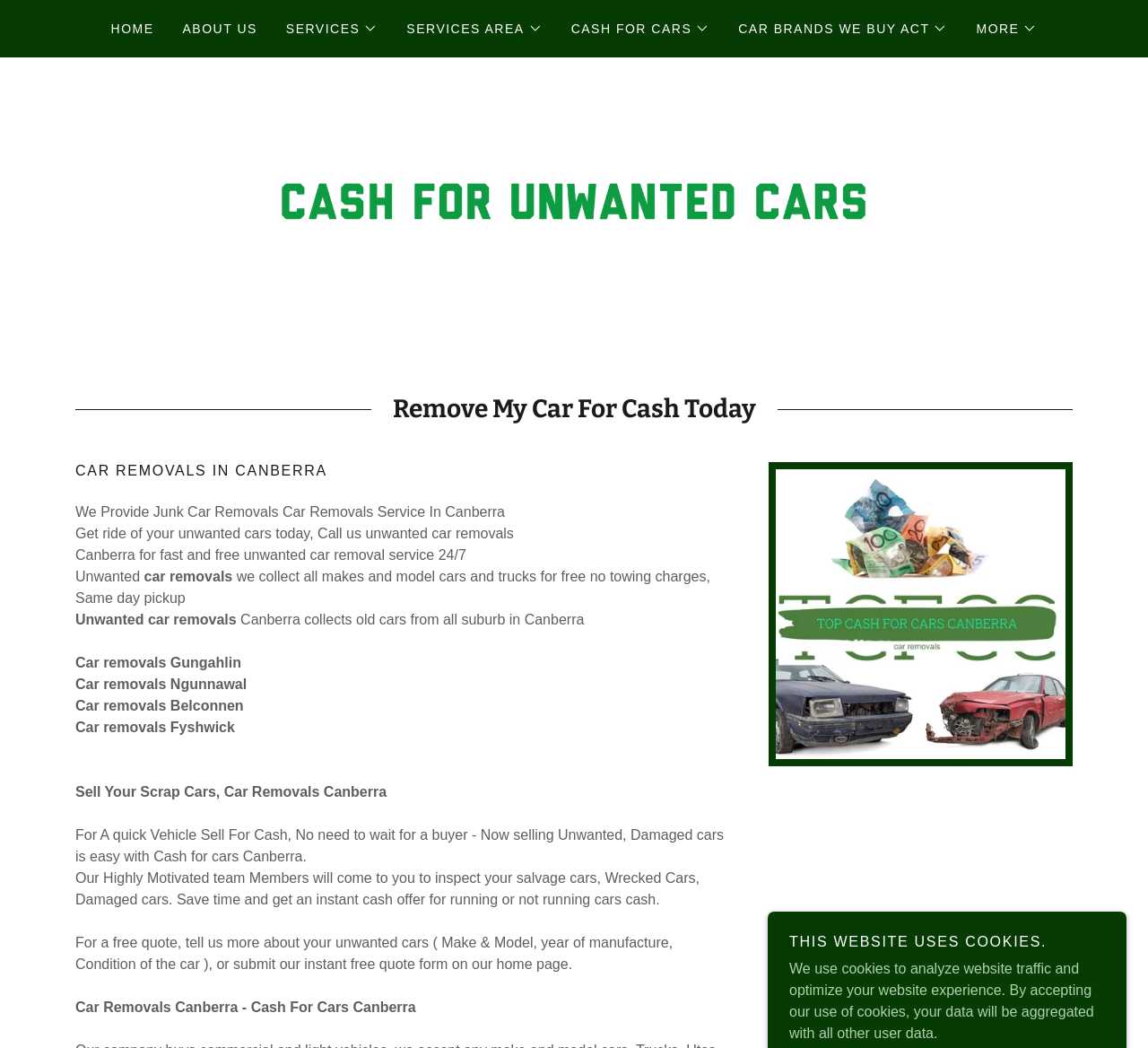What type of cars are accepted for removal?
Using the image as a reference, answer with just one word or a short phrase.

All makes and models